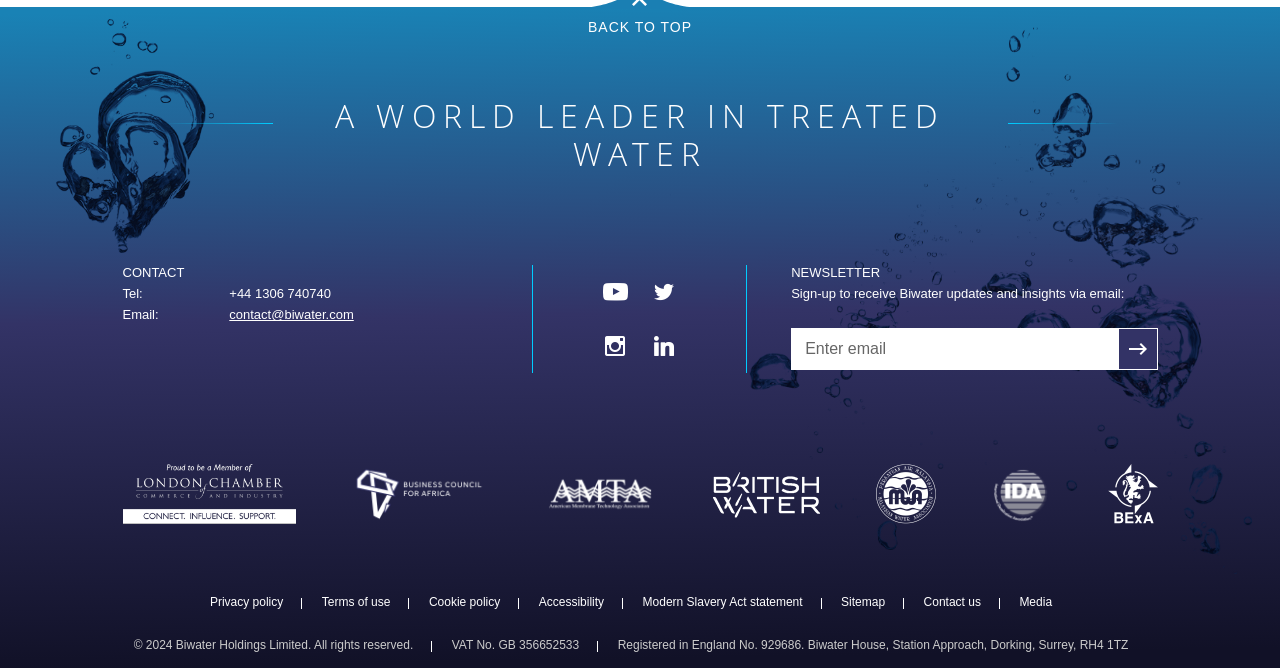Locate the bounding box of the UI element based on this description: "alt="Malaysia Water Association"". Provide four float numbers between 0 and 1 as [left, top, right, bottom].

[0.684, 0.695, 0.731, 0.785]